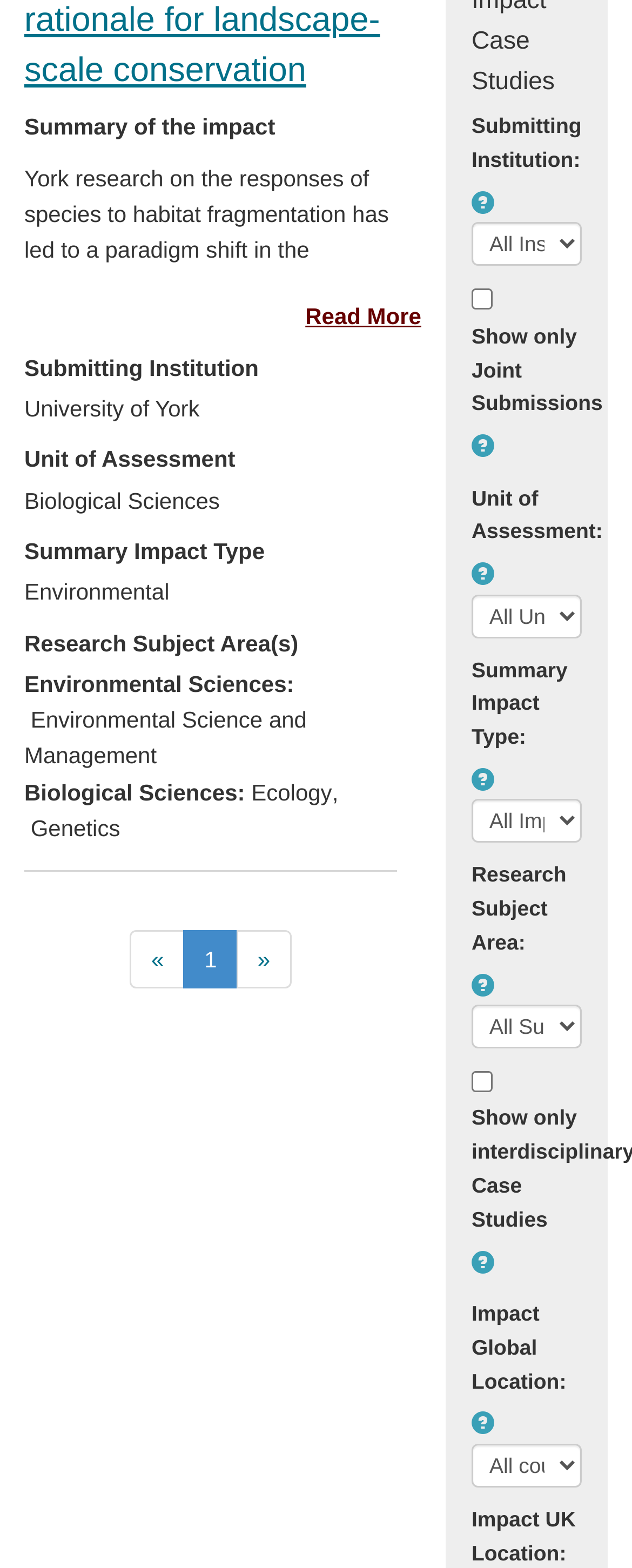What is the impact of York research on habitat fragmentation?
Based on the image, answer the question with as much detail as possible.

The webpage describes the impact of York research on habitat fragmentation, stating that it has led to a paradigm shift in the approach to conservation, which has permeated non-governmental organisations, governmental agencies, and intergovernmental bodies.